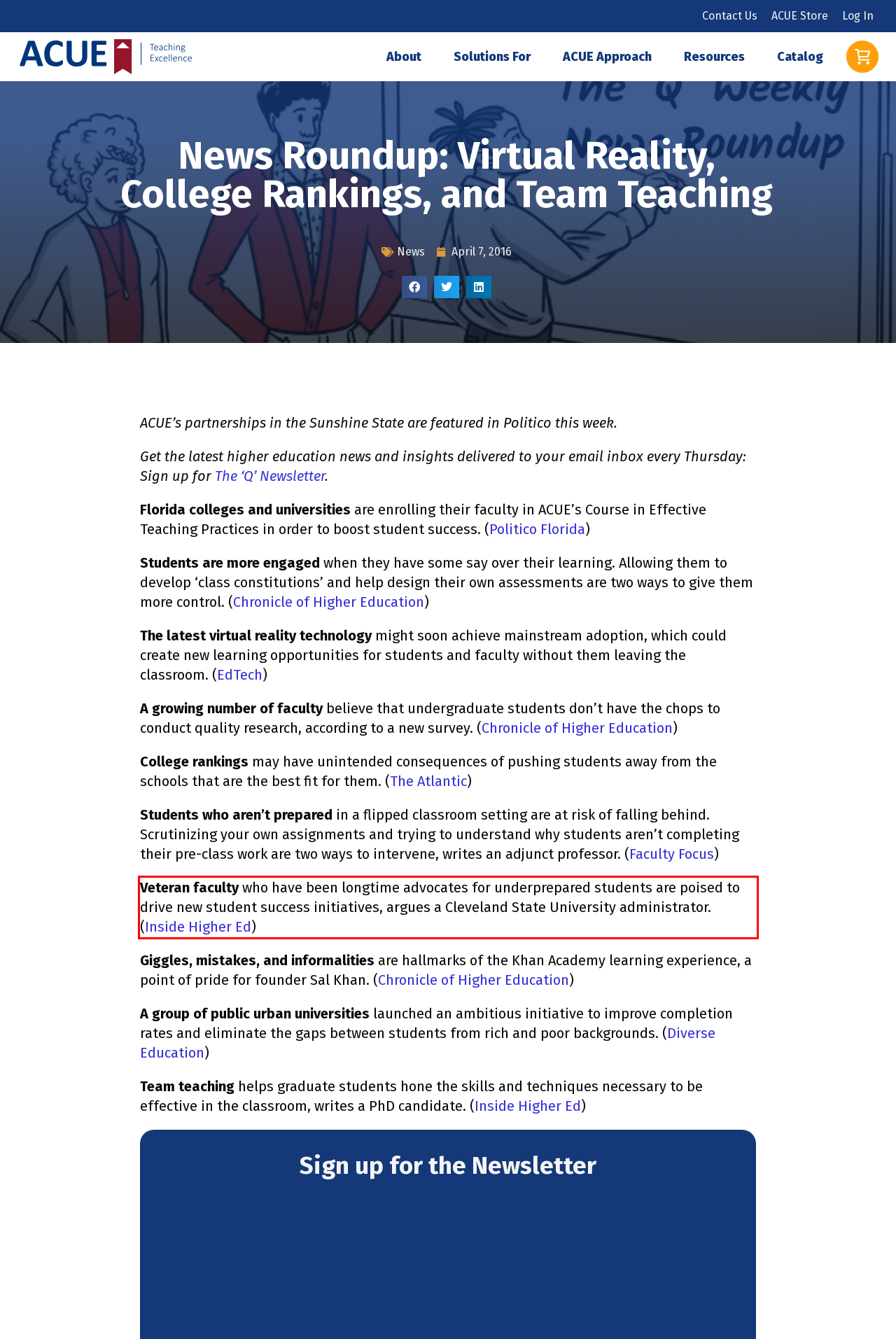Please take the screenshot of the webpage, find the red bounding box, and generate the text content that is within this red bounding box.

Veteran faculty who have been longtime advocates for underprepared students are poised to drive new student success initiatives, argues a Cleveland State University administrator. (Inside Higher Ed)